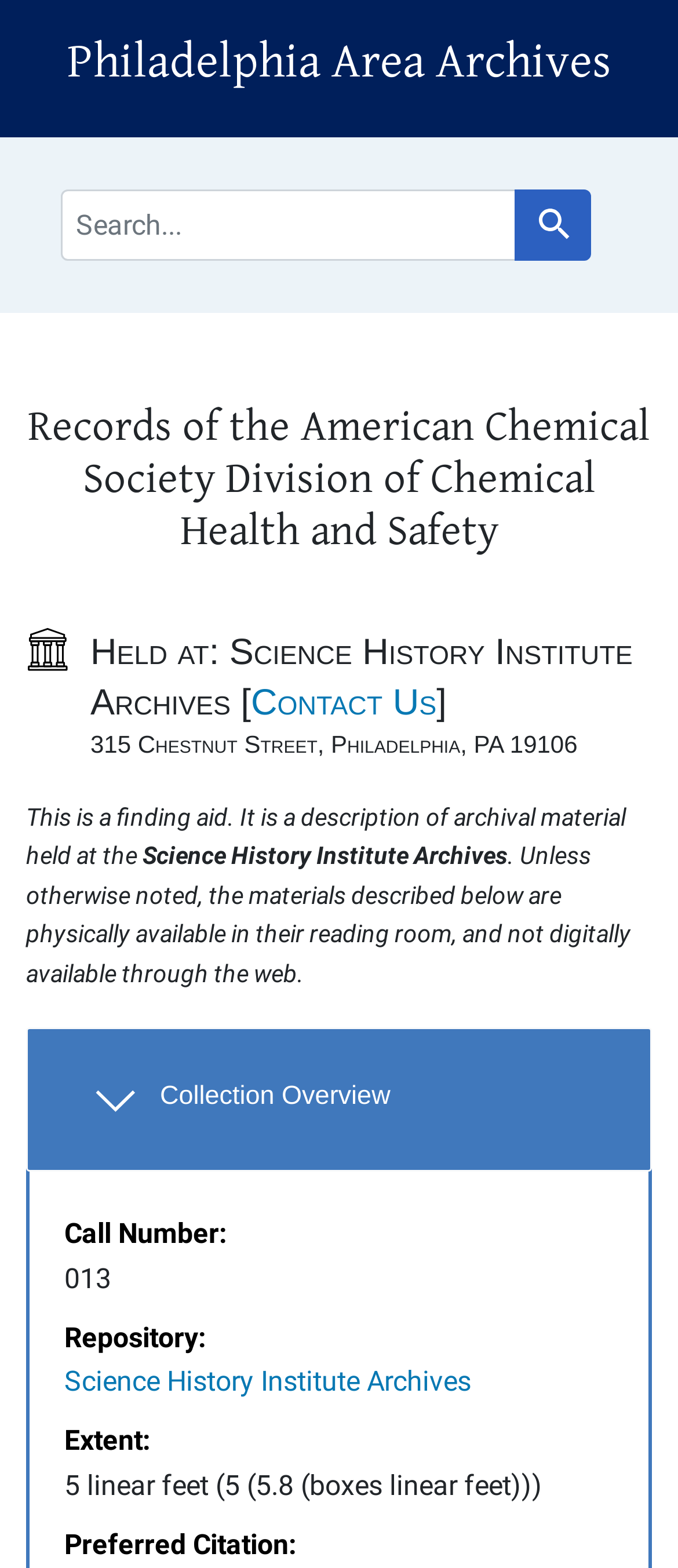Identify the bounding box coordinates of the clickable region necessary to fulfill the following instruction: "View collection overview". The bounding box coordinates should be four float numbers between 0 and 1, i.e., [left, top, right, bottom].

[0.038, 0.655, 0.962, 0.747]